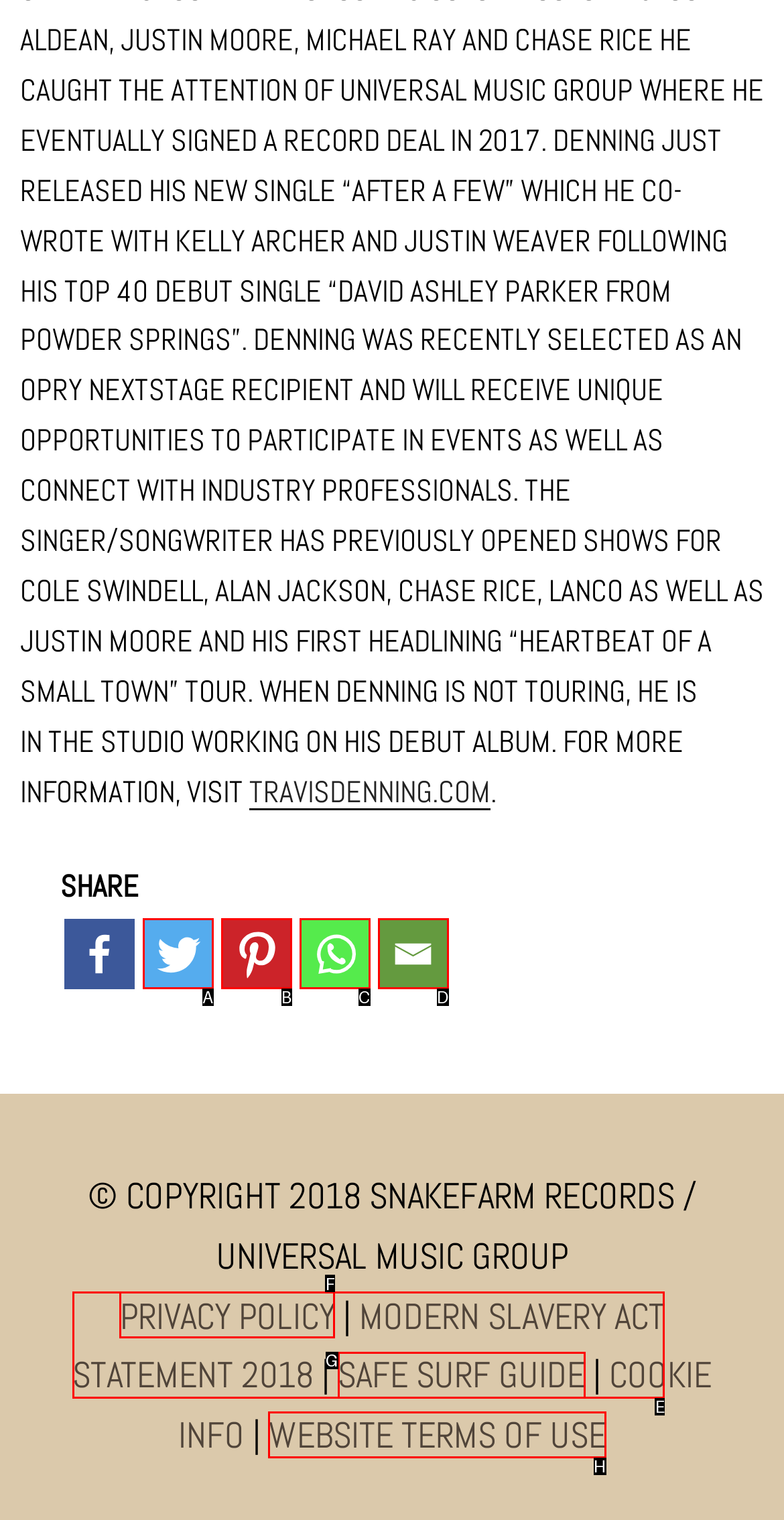Please indicate which HTML element to click in order to fulfill the following task: Check website terms of use Respond with the letter of the chosen option.

H